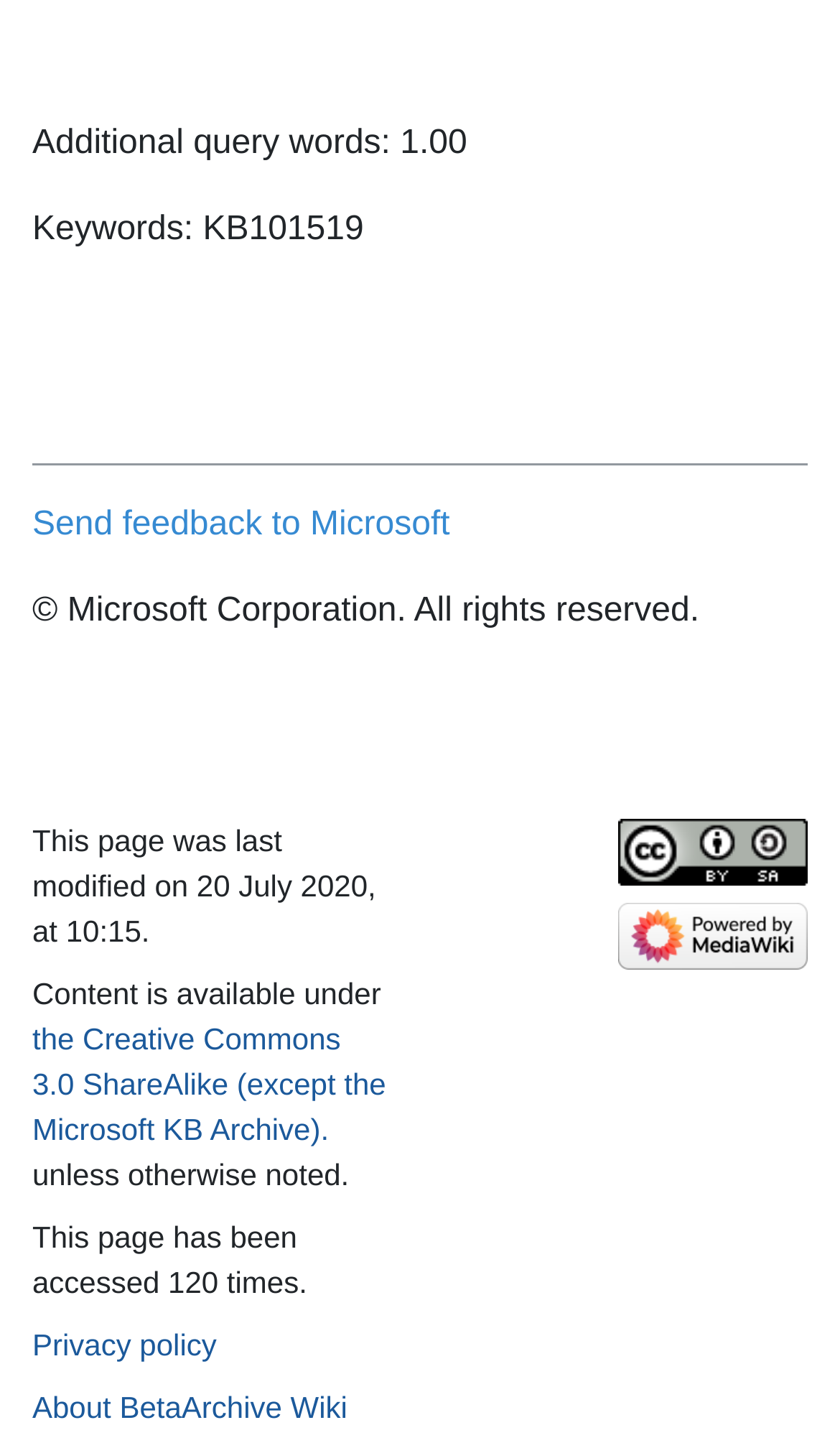Who owns the rights to the content? Based on the screenshot, please respond with a single word or phrase.

Microsoft Corporation